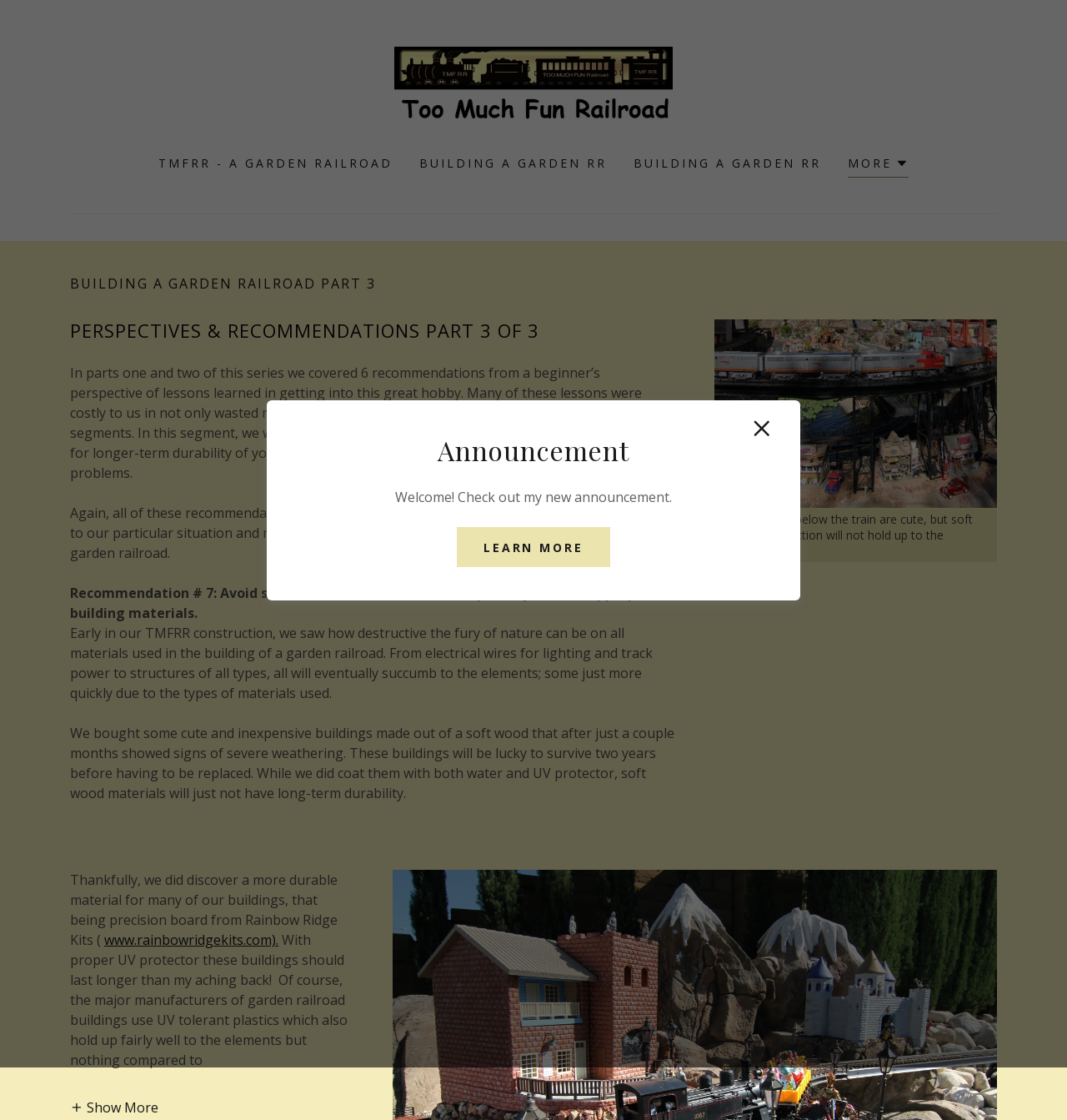Answer the following inquiry with a single word or phrase:
What is the purpose of using precision board from Rainbow Ridge Kits?

Durability